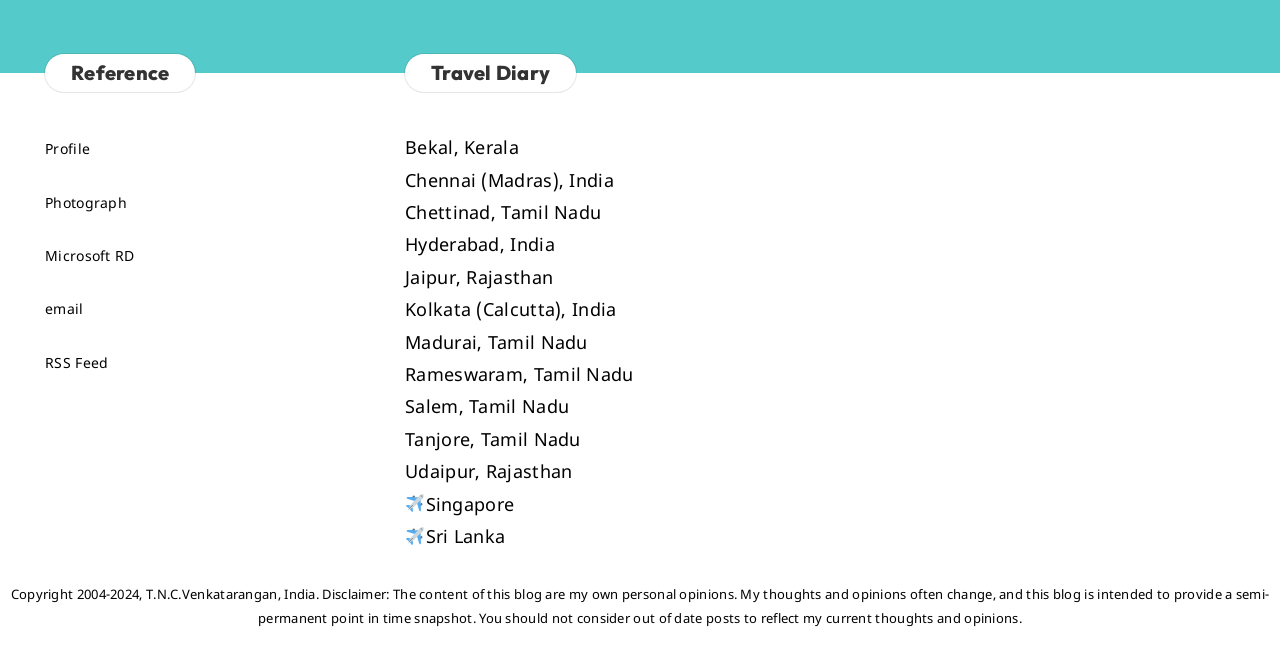From the webpage screenshot, identify the region described by Photograph. Provide the bounding box coordinates as (top-left x, top-left y, bottom-right x, bottom-right y), with each value being a floating point number between 0 and 1.

[0.035, 0.293, 0.099, 0.332]